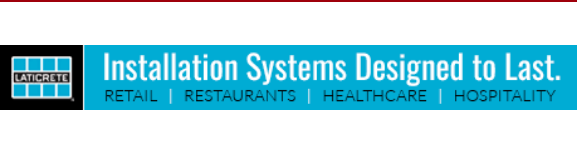What color is the background of the banner?
Identify the answer in the screenshot and reply with a single word or phrase.

Turquoise